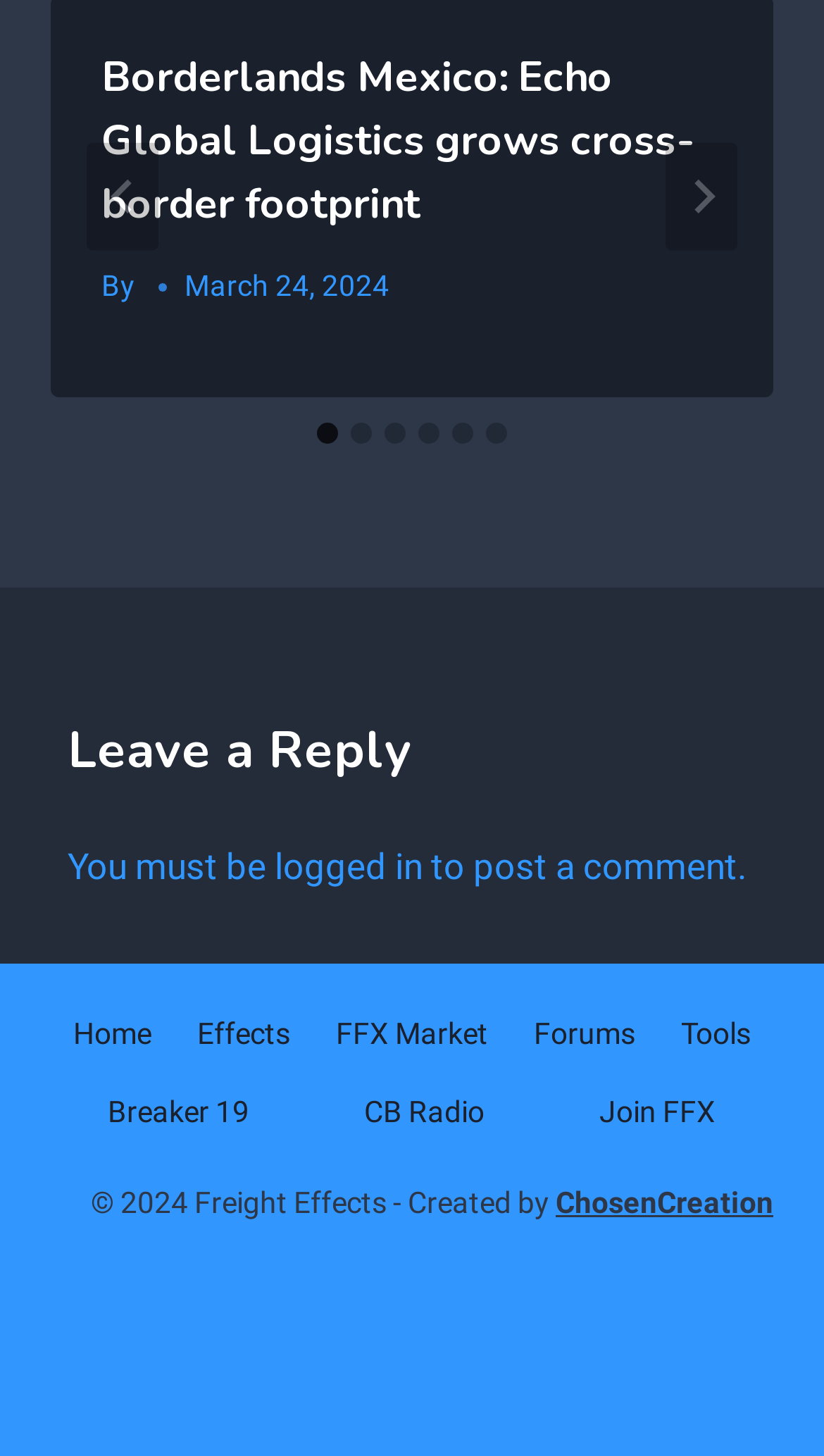Extract the bounding box coordinates for the UI element described by the text: "ChosenCreation". The coordinates should be in the form of [left, top, right, bottom] with values between 0 and 1.

[0.674, 0.814, 0.938, 0.837]